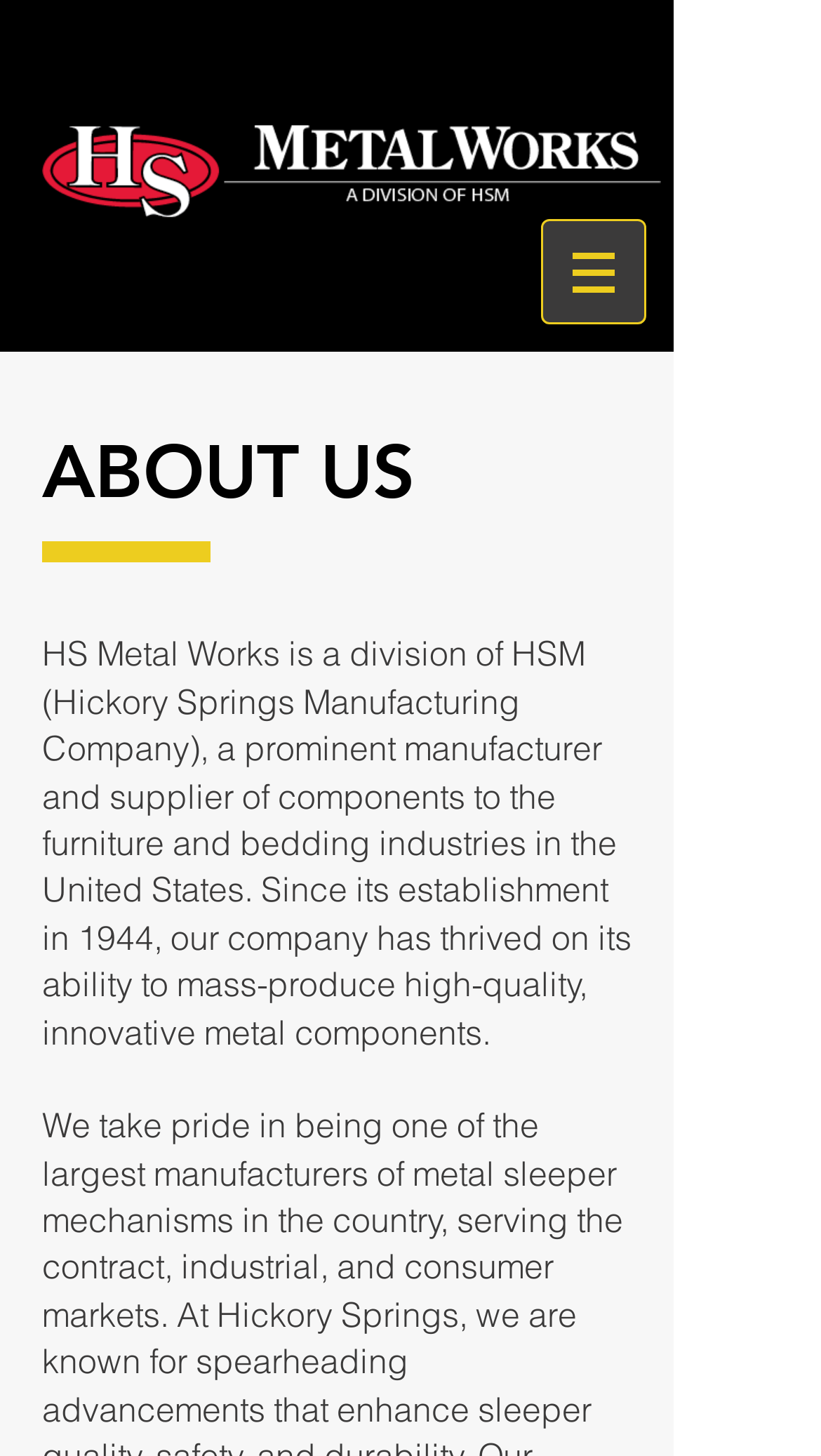Provide an in-depth caption for the contents of the webpage.

The webpage is about HS Metalworks, a company that provides various metalworking services. At the top-left corner, there is a horizontal image of the company's logo, "HS Metalworks horizontal REV.png". To the right of the logo, there is a navigation menu labeled "Site" with a button that has a popup menu. The button is accompanied by a small image.

Below the navigation menu, there is a prominent heading "ABOUT US" that spans across the top section of the page. Underneath the heading, there is a block of text that describes the company's history and capabilities. The text explains that HS Metal Works is a division of HSM, a manufacturer and supplier of components to the furniture and bedding industries in the United States, and that the company has been thriving since its establishment in 1944. The text also highlights the company's ability to mass-produce high-quality, innovative metal components.

There is a small, empty space below the text block, indicated by a non-breaking space character.